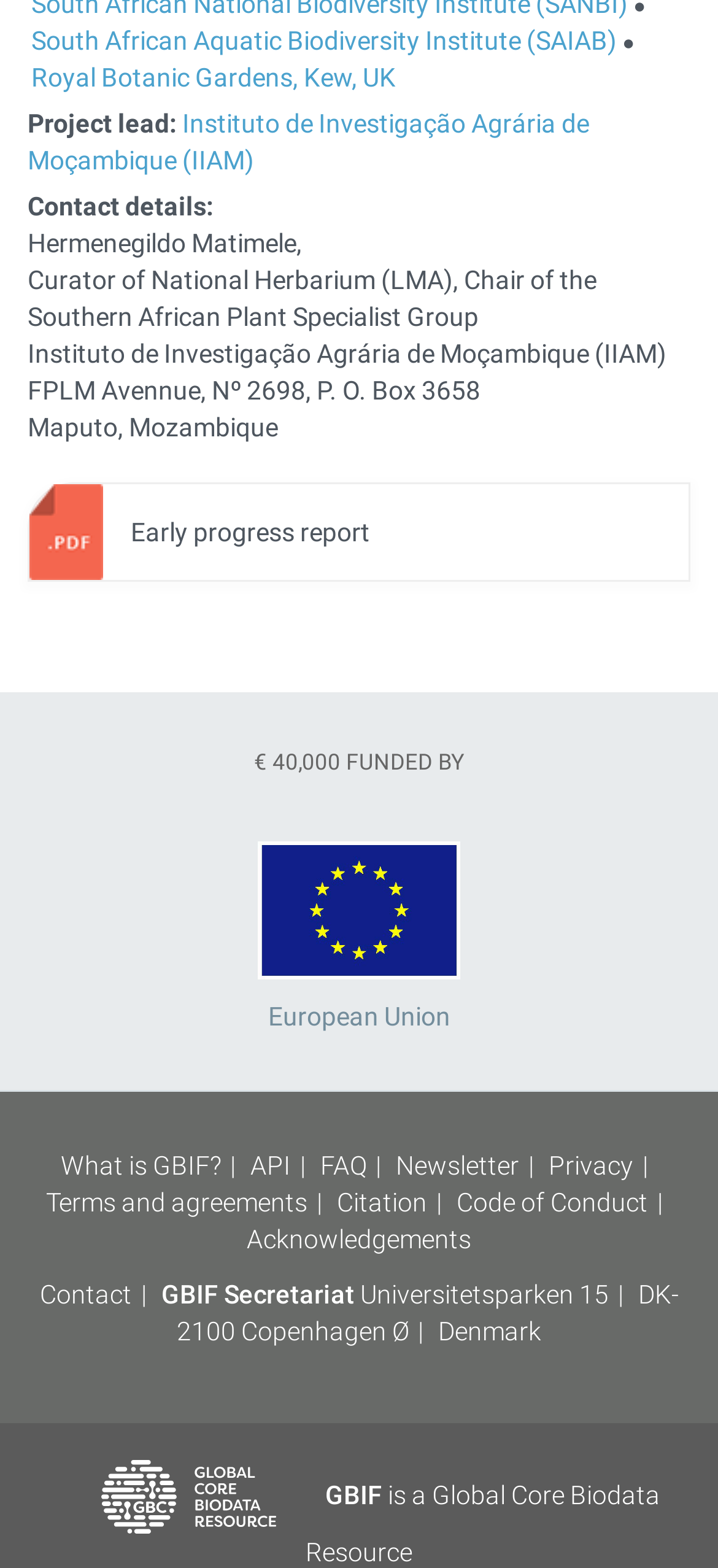Identify the bounding box coordinates of the clickable region to carry out the given instruction: "Click the 'Women' button".

None